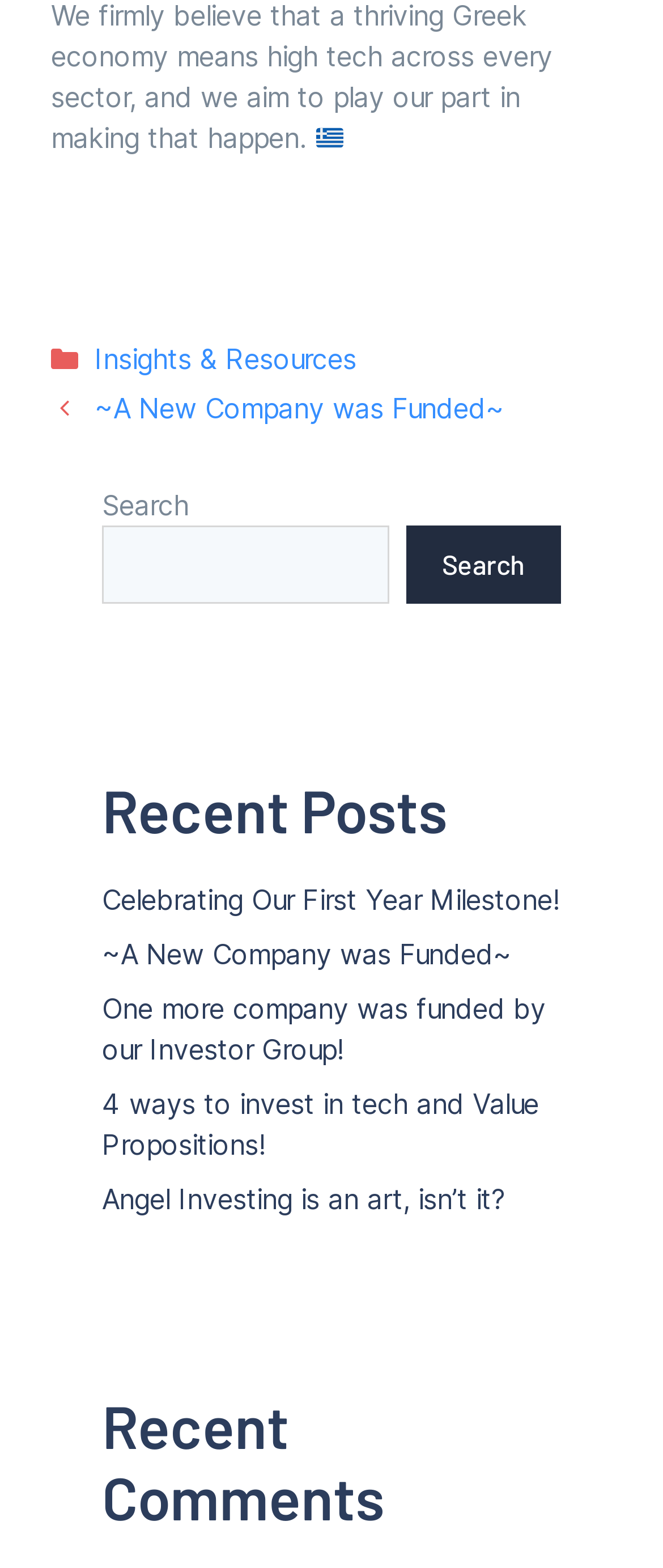Using the webpage screenshot, locate the HTML element that fits the following description and provide its bounding box: "~A New Company was Funded~".

[0.154, 0.598, 0.772, 0.619]